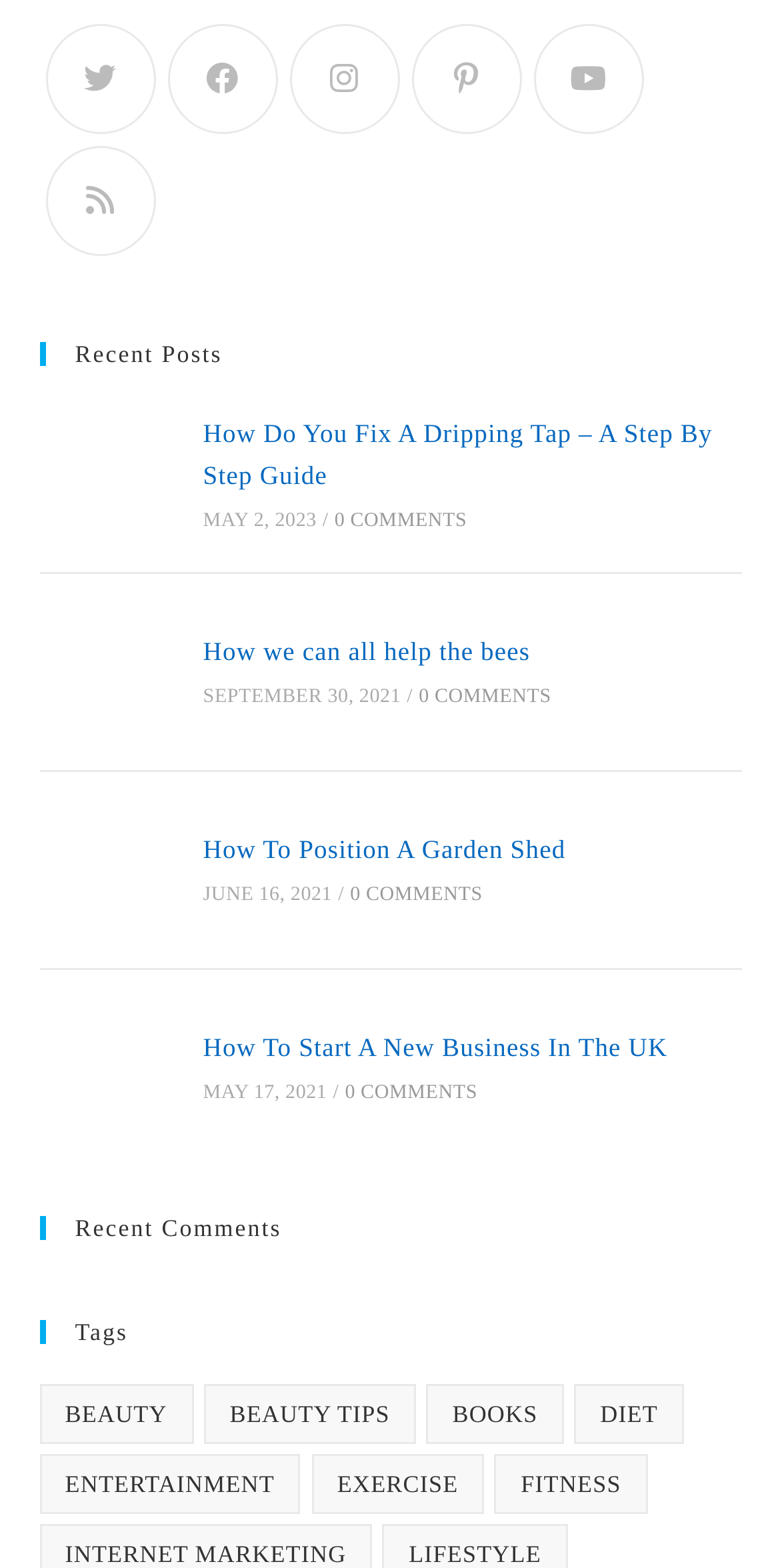Please study the image and answer the question comprehensively:
What is the date of the second recent post?

I looked at the list of recent posts and found the second one, which has a date of SEPTEMBER 30, 2021.